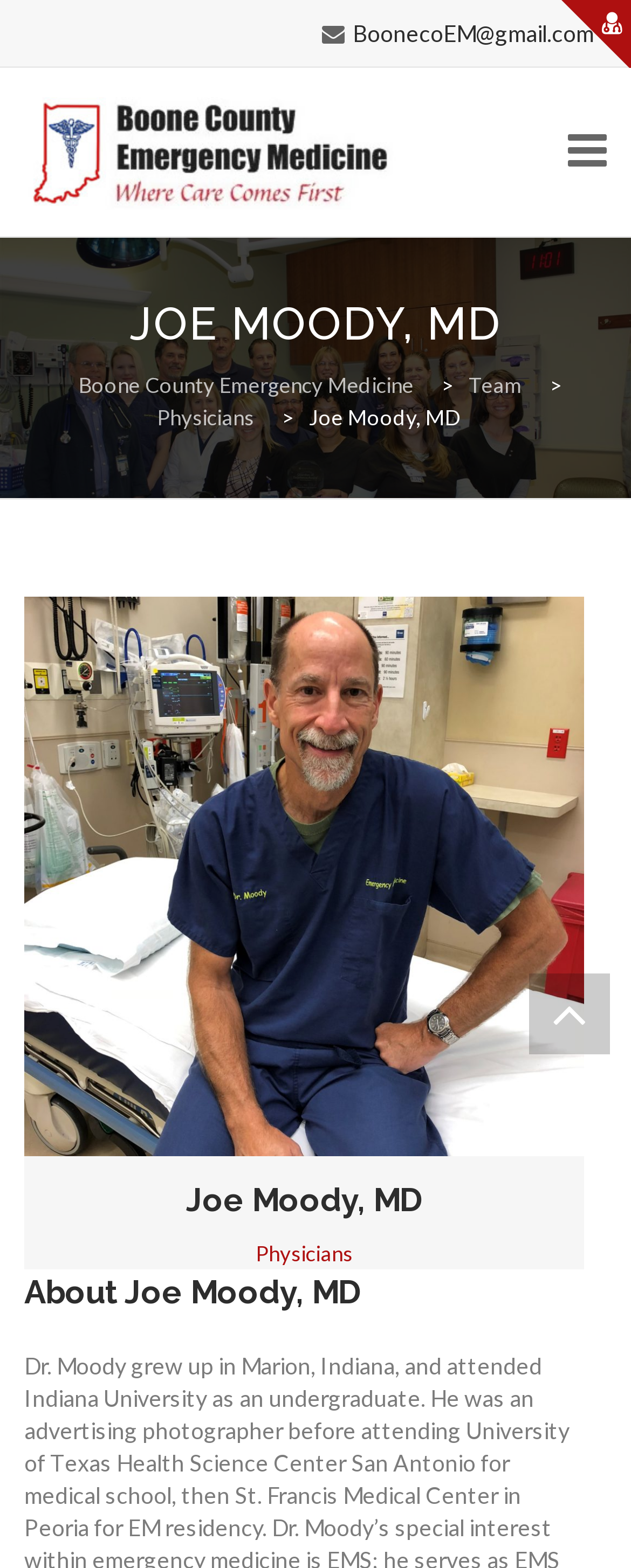What is the name of the physician featured on this page?
Give a one-word or short-phrase answer derived from the screenshot.

Joe Moody, MD